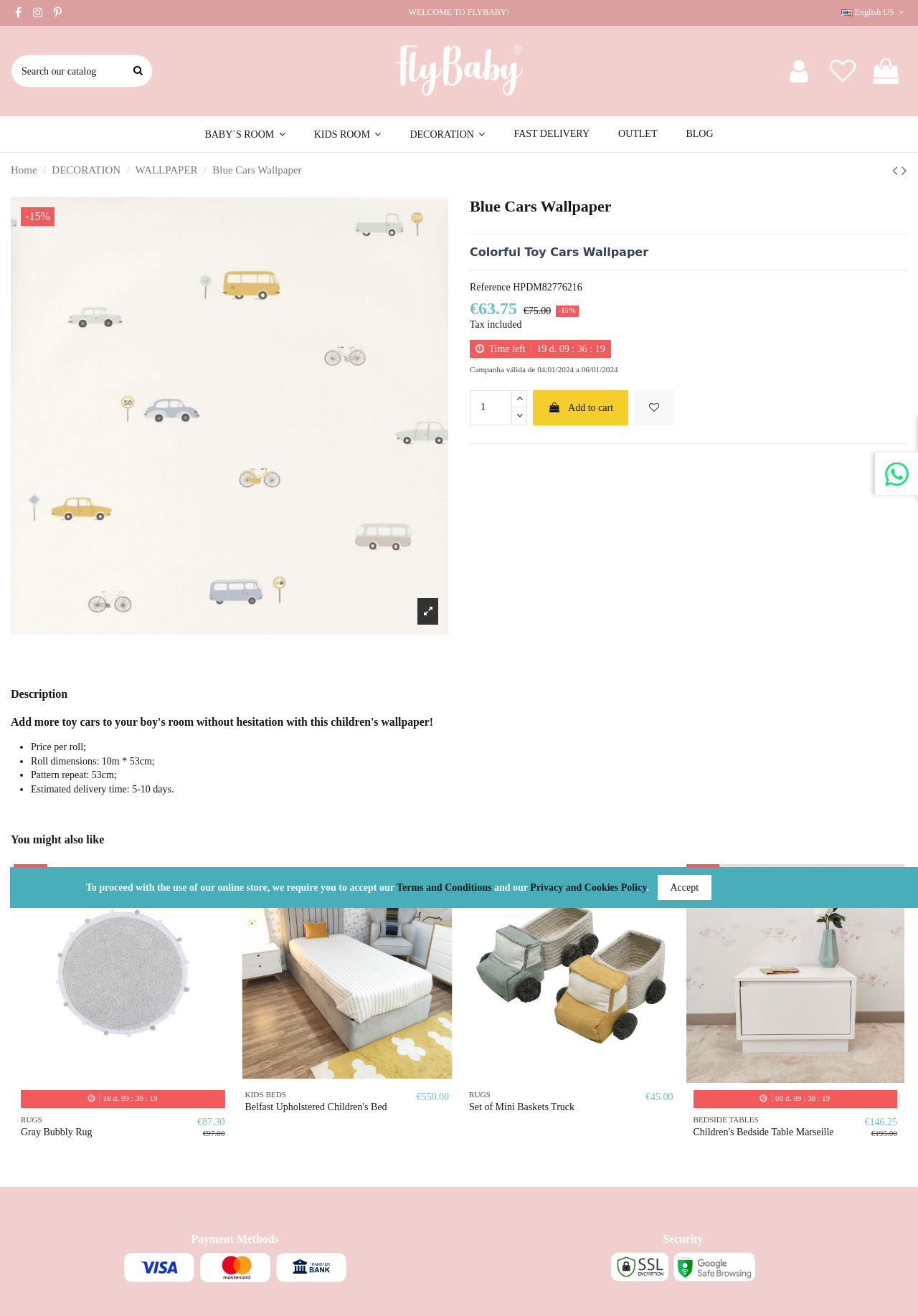Using the provided description alt="segurança ssl", find the bounding box coordinates for the UI element. Provide the coordinates in (top-left x, top-left y, bottom-right x, bottom-right y) format, ensuring all values are between 0 and 1.

[0.665, 0.958, 0.823, 0.966]